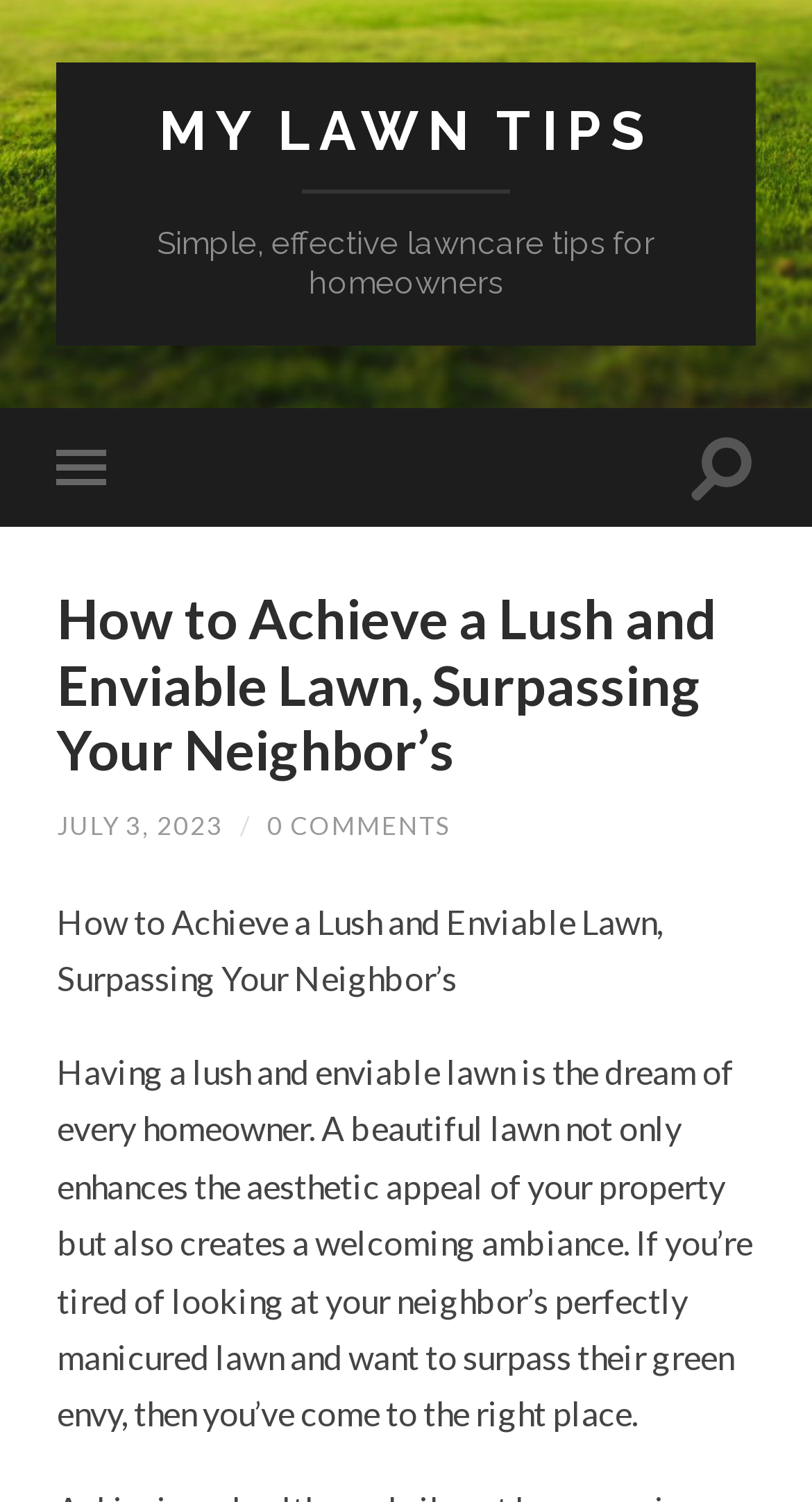Locate the heading on the webpage and return its text.

How to Achieve a Lush and Enviable Lawn, Surpassing Your Neighbor’s